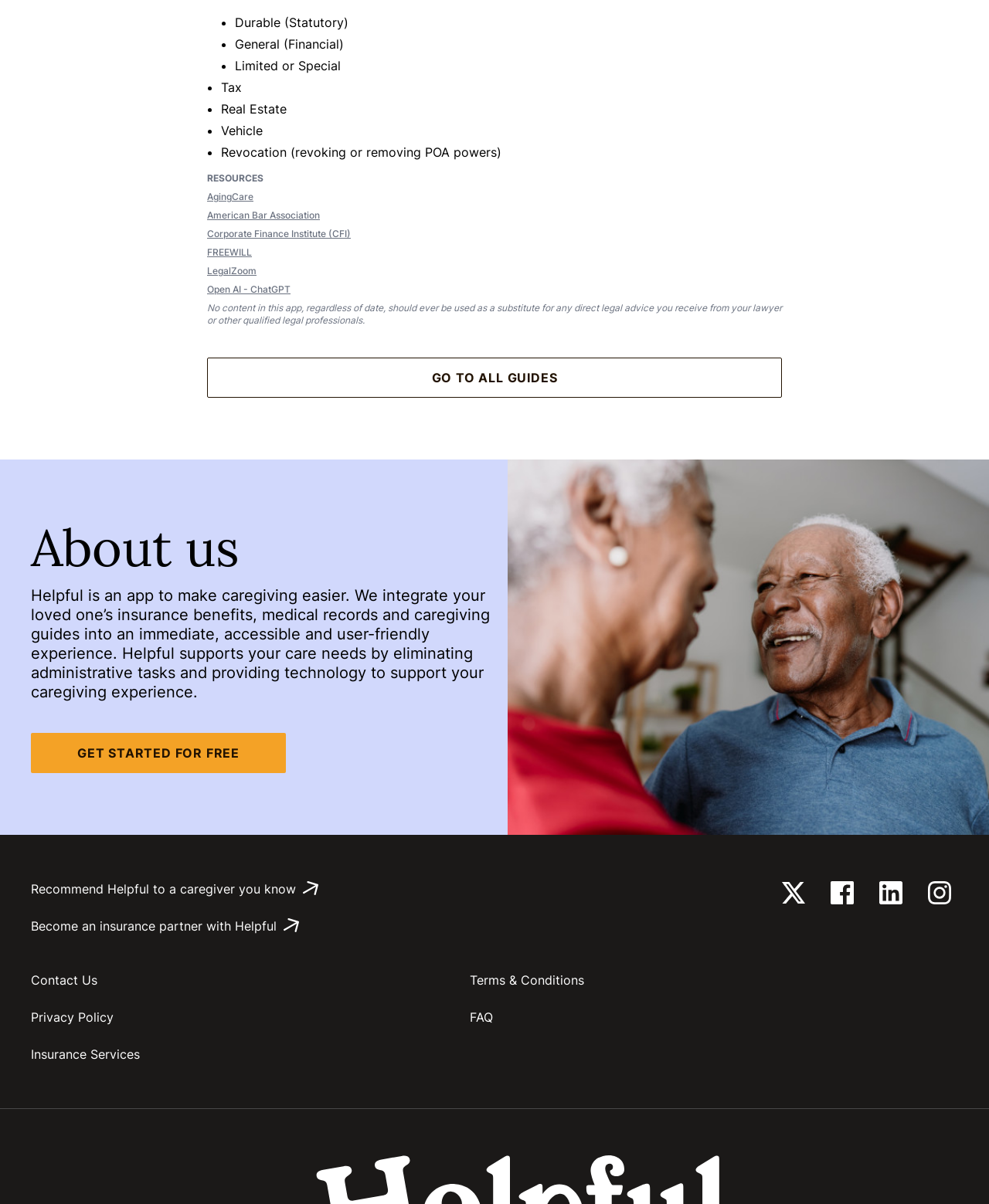Utilize the details in the image to give a detailed response to the question: How can one get started with the Helpful app?

The webpage provides a call-to-action button 'GET STARTED FOR FREE' that allows users to begin using the Helpful app without any initial cost or commitment.